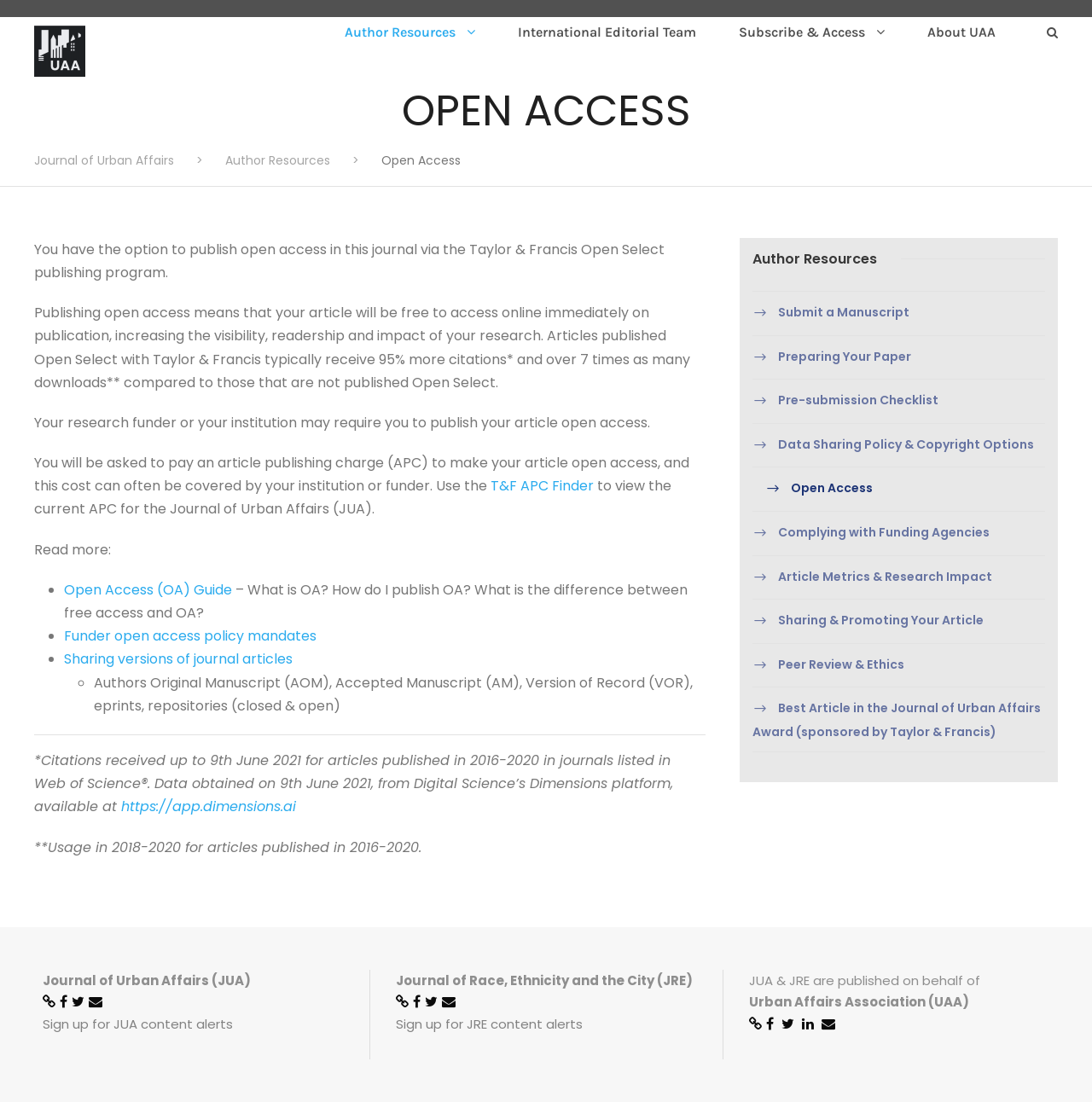For the element described, predict the bounding box coordinates as (top-left x, top-left y, bottom-right x, bottom-right y). All values should be between 0 and 1. Element description: alt="UAA logo" title="uaa logo_bw"

[0.031, 0.037, 0.078, 0.054]